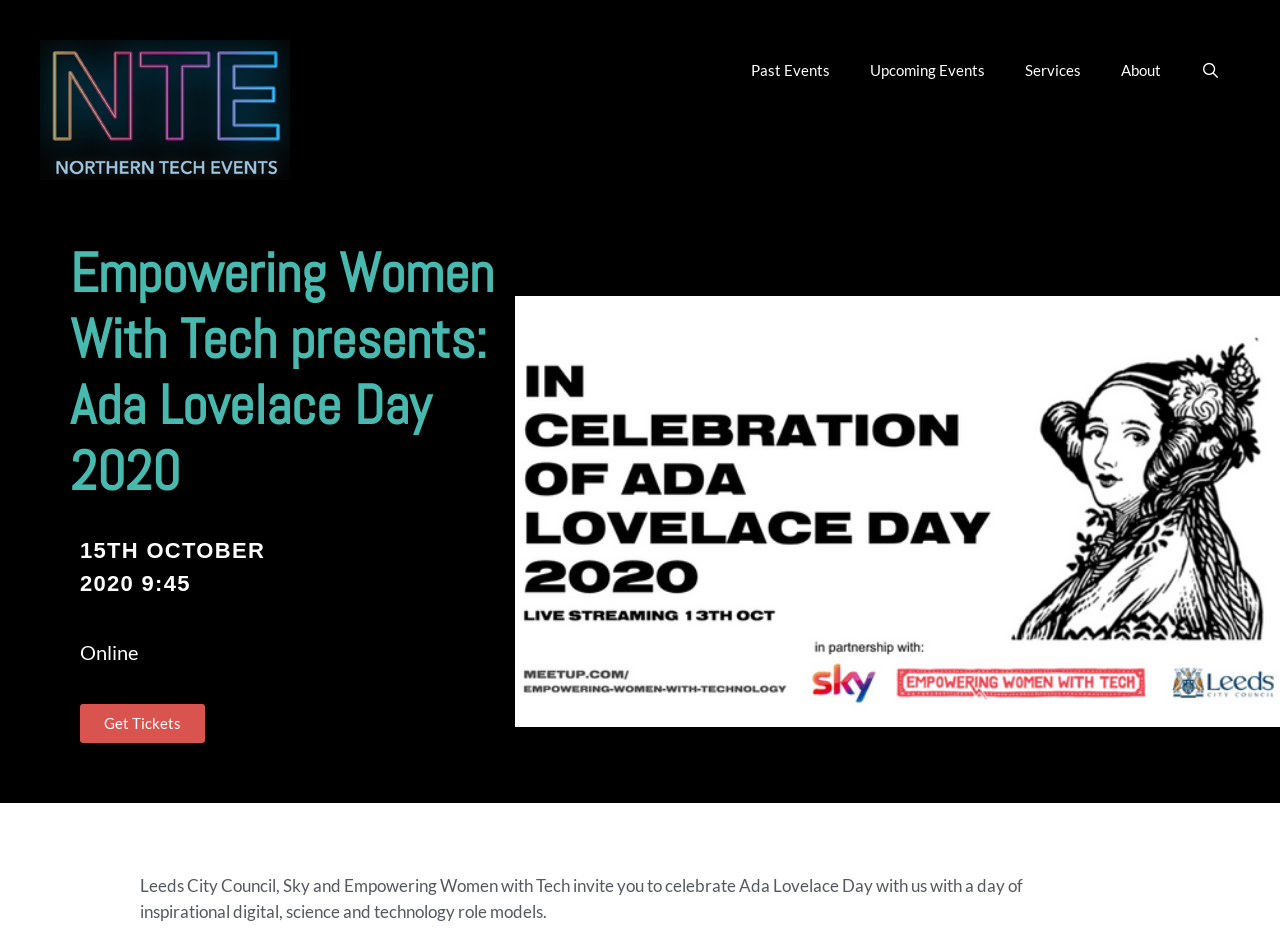Bounding box coordinates are specified in the format (top-left x, top-left y, bottom-right x, bottom-right y). All values are floating point numbers bounded between 0 and 1. Please provide the bounding box coordinate of the region this sentence describes: Get Tickets

[0.062, 0.742, 0.16, 0.783]